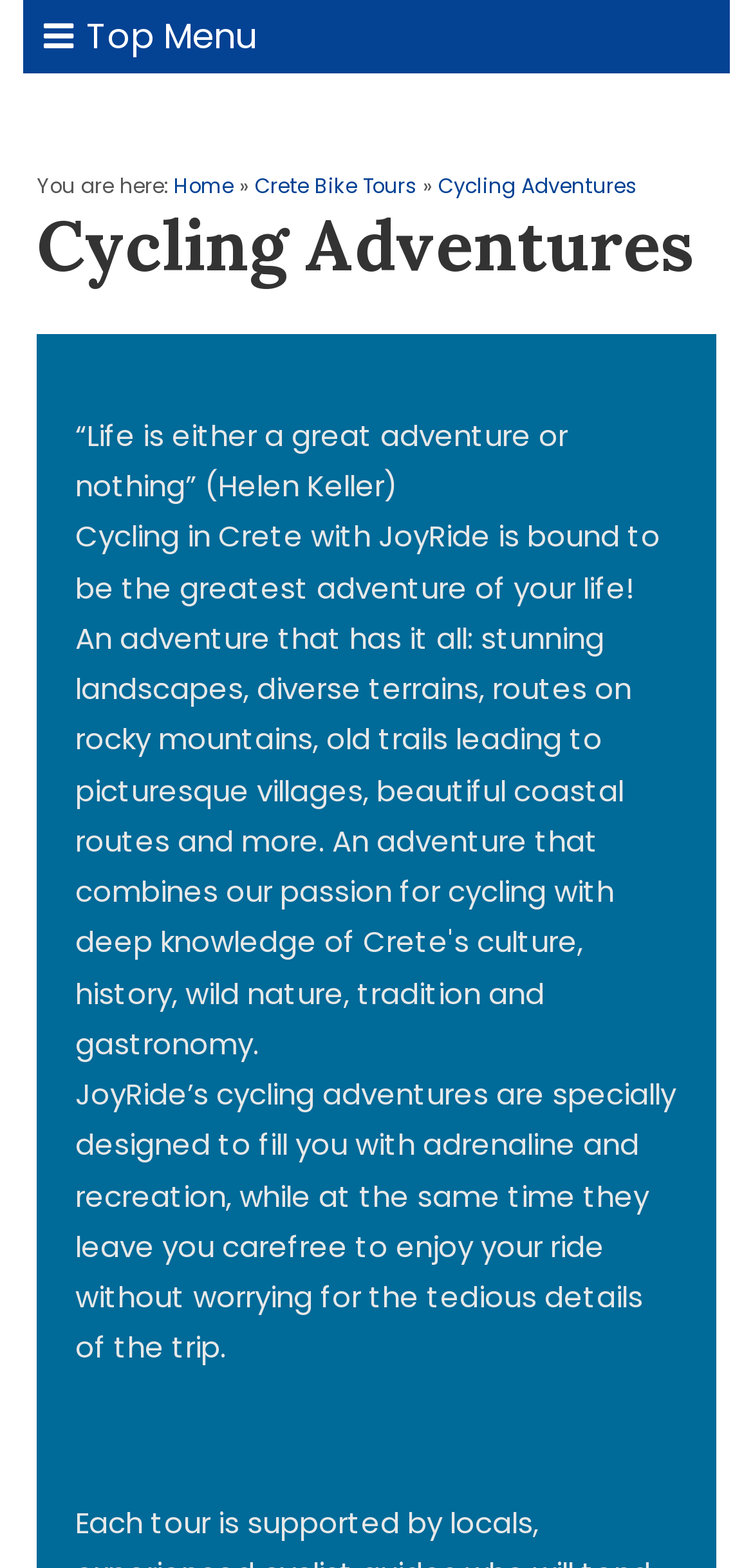What is the tone of the webpage?
From the image, respond with a single word or phrase.

Adventurous and encouraging